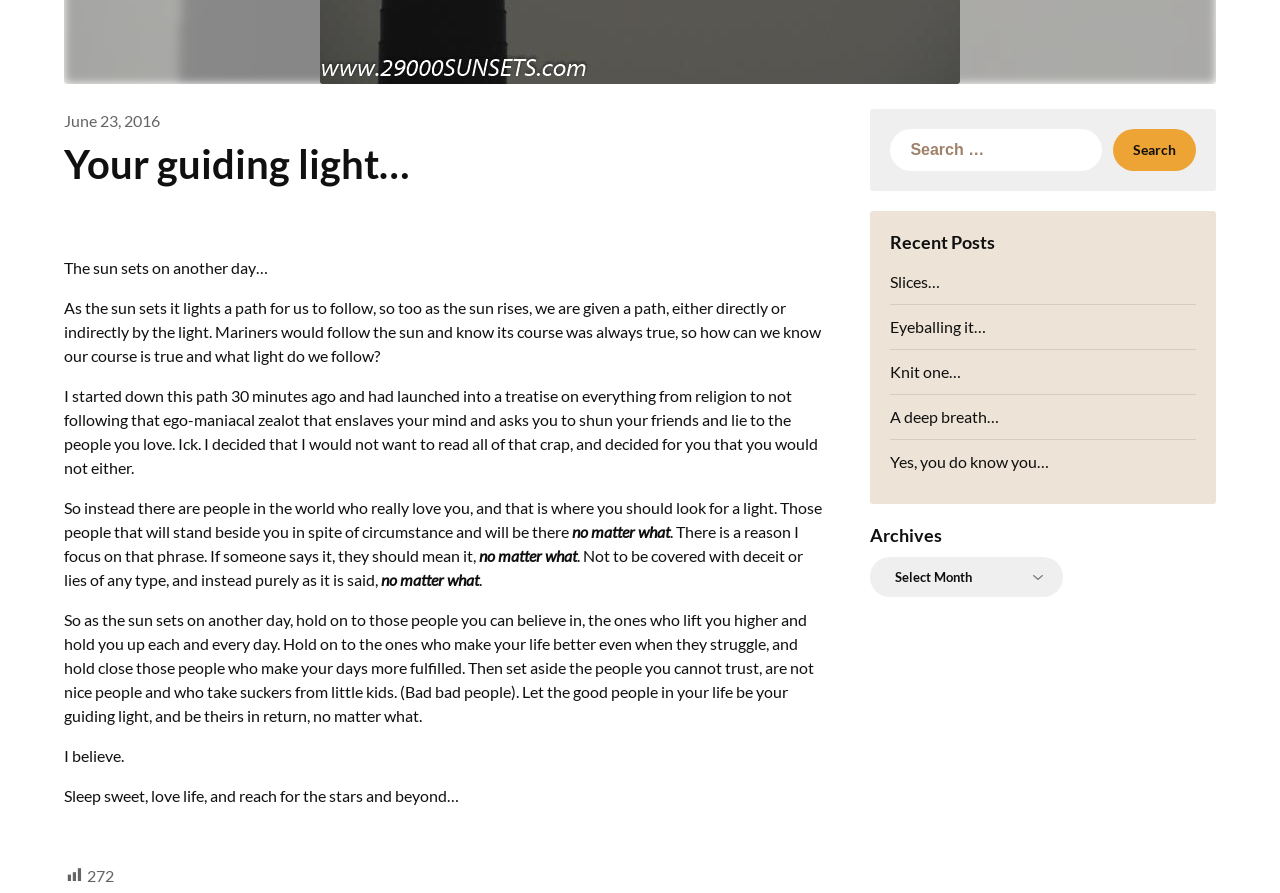Find the coordinates for the bounding box of the element with this description: "Yes, you do know you…".

[0.696, 0.506, 0.82, 0.527]